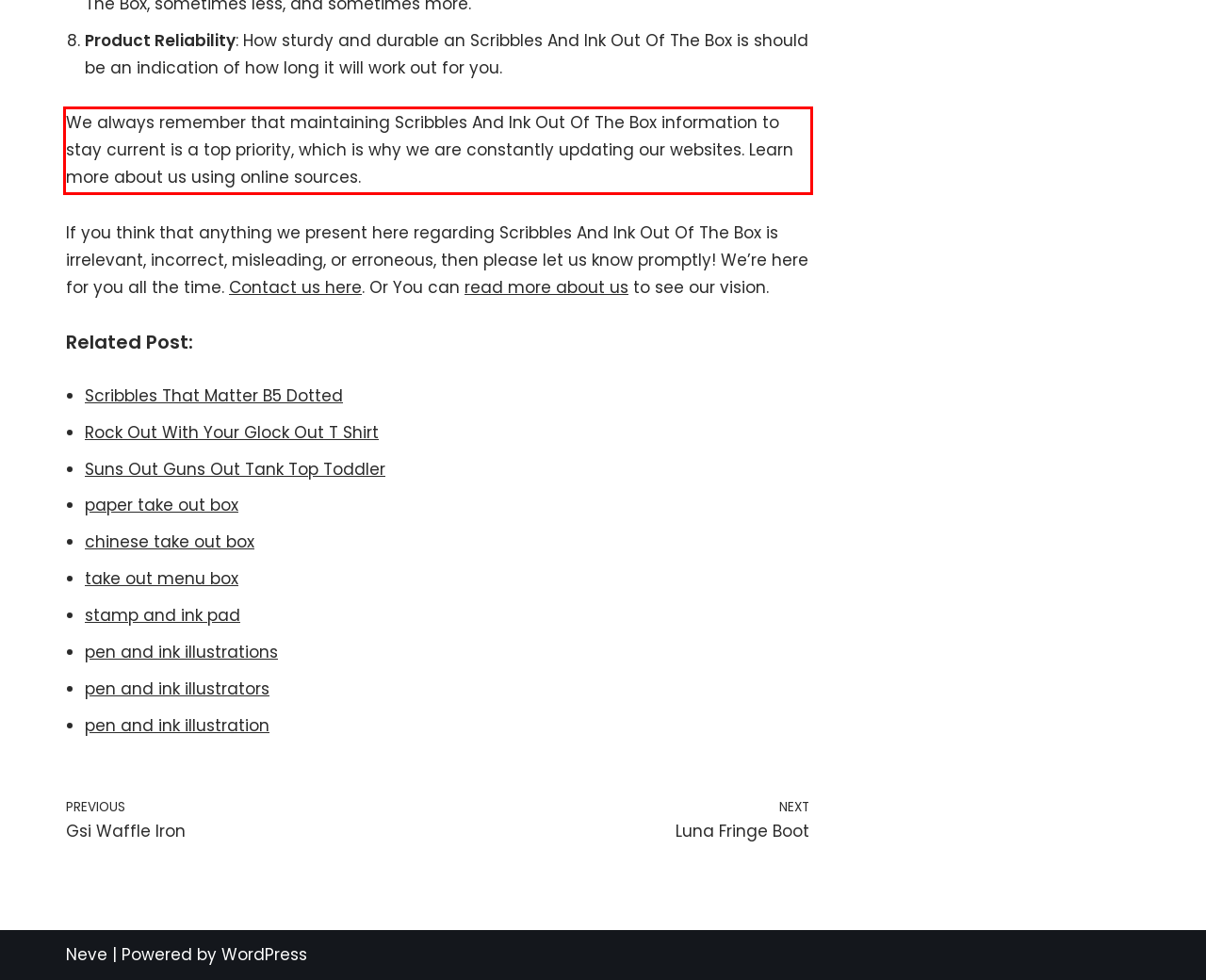You have a screenshot of a webpage with a red bounding box. Identify and extract the text content located inside the red bounding box.

We always remember that maintaining Scribbles And Ink Out Of The Box information to stay current is a top priority, which is why we are constantly updating our websites. Learn more about us using online sources.